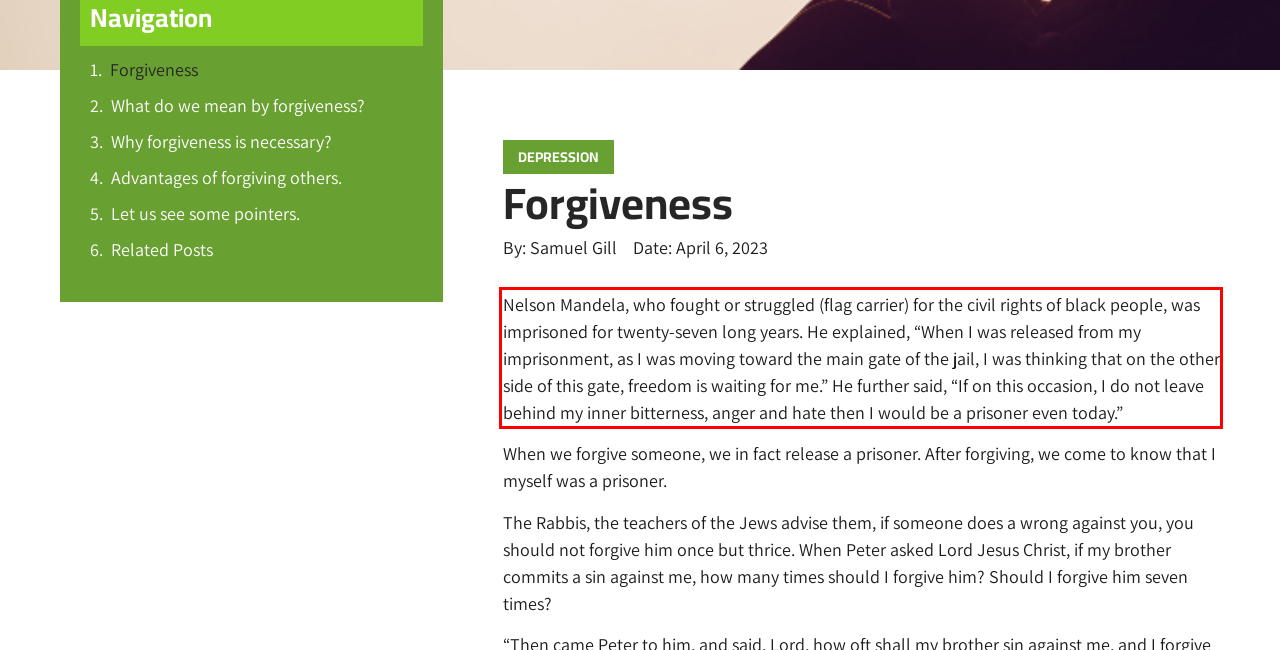Analyze the screenshot of the webpage that features a red bounding box and recognize the text content enclosed within this red bounding box.

Nelson Mandela, who fought or struggled (flag carrier) for the civil rights of black people, was imprisoned for twenty-seven long years. He explained, “When I was released from my imprisonment, as I was moving toward the main gate of the jail, I was thinking that on the other side of this gate, freedom is waiting for me.” He further said, “If on this occasion, I do not leave behind my inner bitterness, anger and hate then I would be a prisoner even today.”